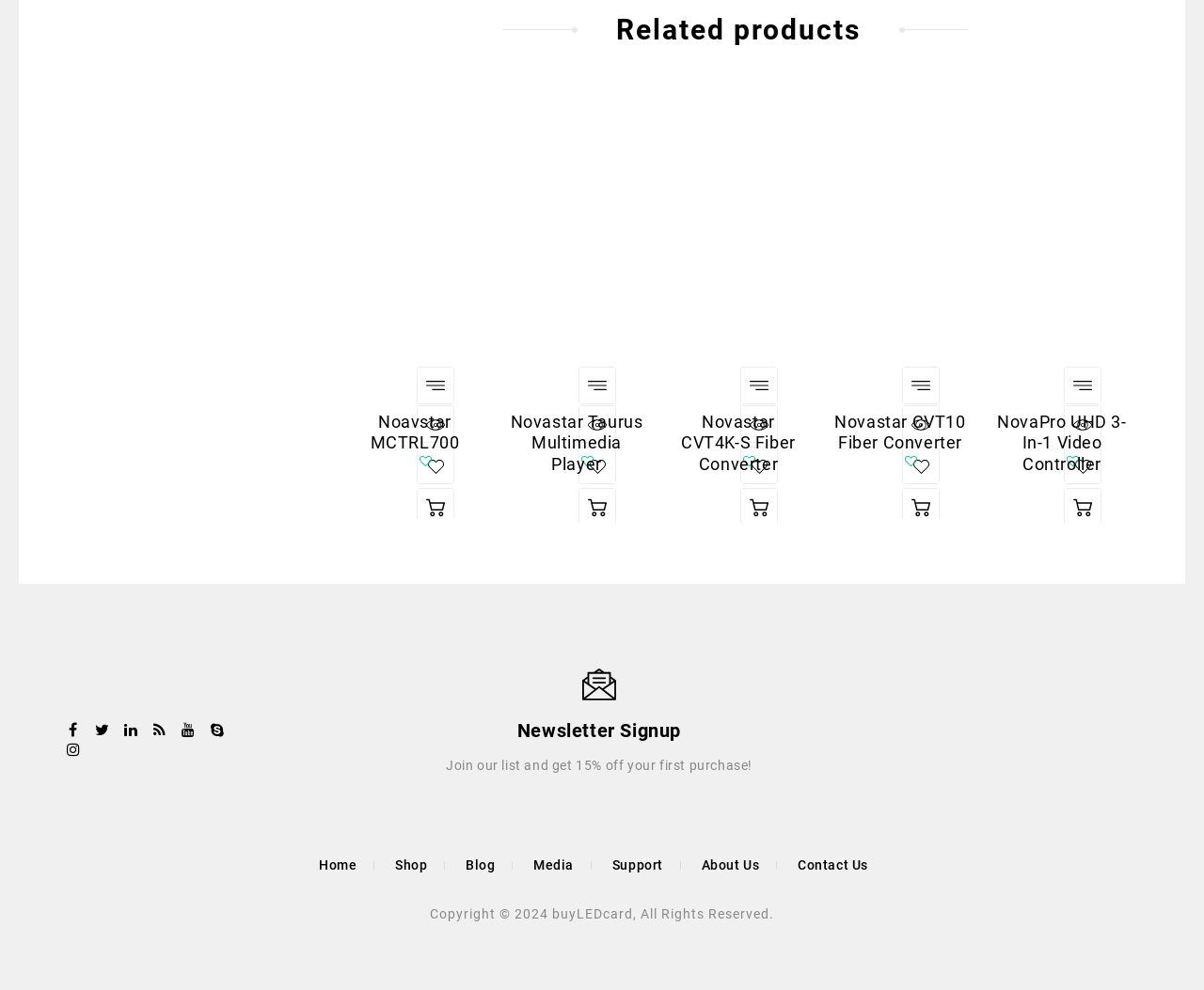Find the bounding box coordinates of the element's region that should be clicked in order to follow the given instruction: "View Blog". The coordinates should consist of four float numbers between 0 and 1, i.e., [left, top, right, bottom].

[0.373, 0.866, 0.425, 0.881]